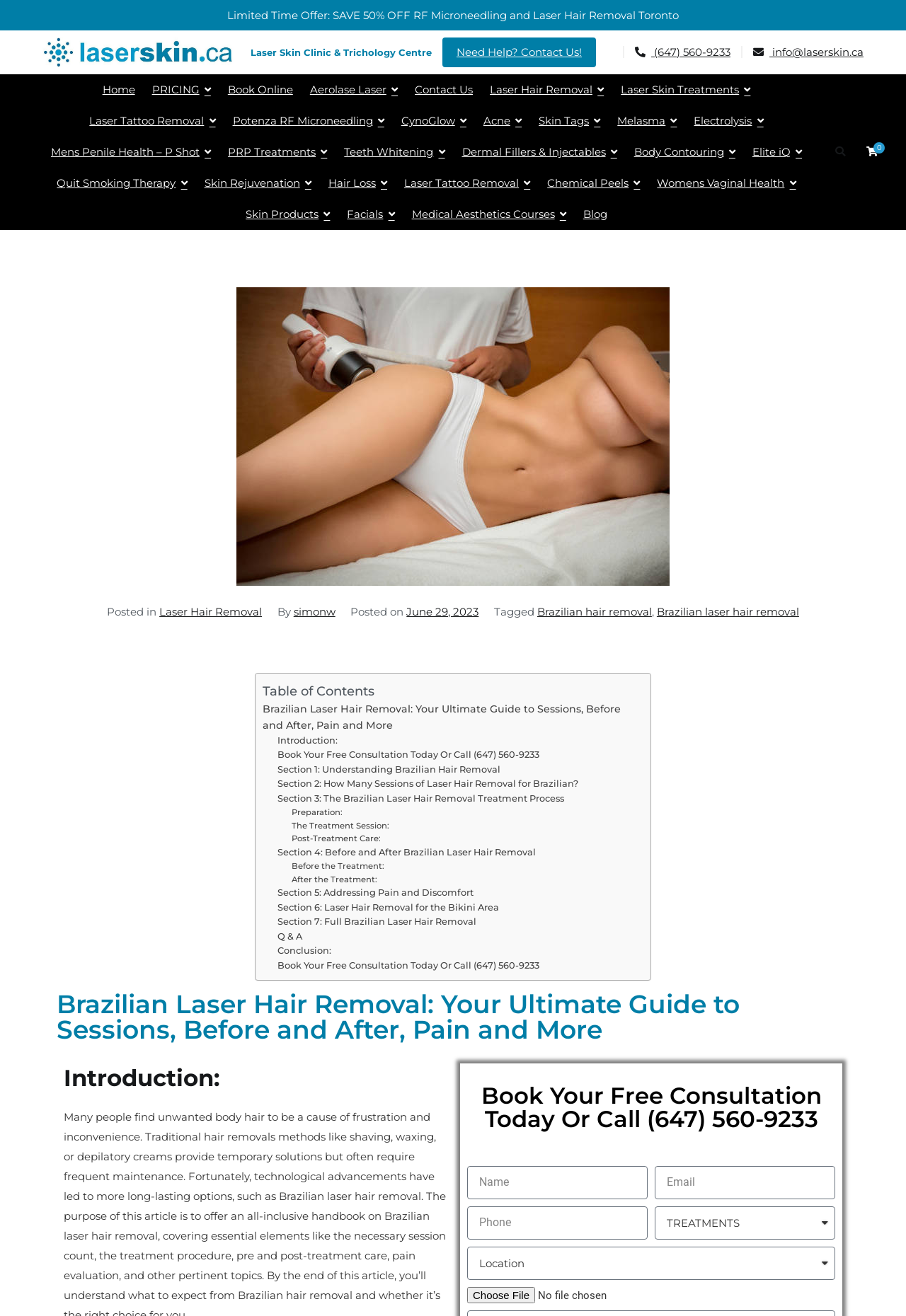Show the bounding box coordinates of the region that should be clicked to follow the instruction: "Fill in the 'Name' textbox."

[0.516, 0.886, 0.715, 0.911]